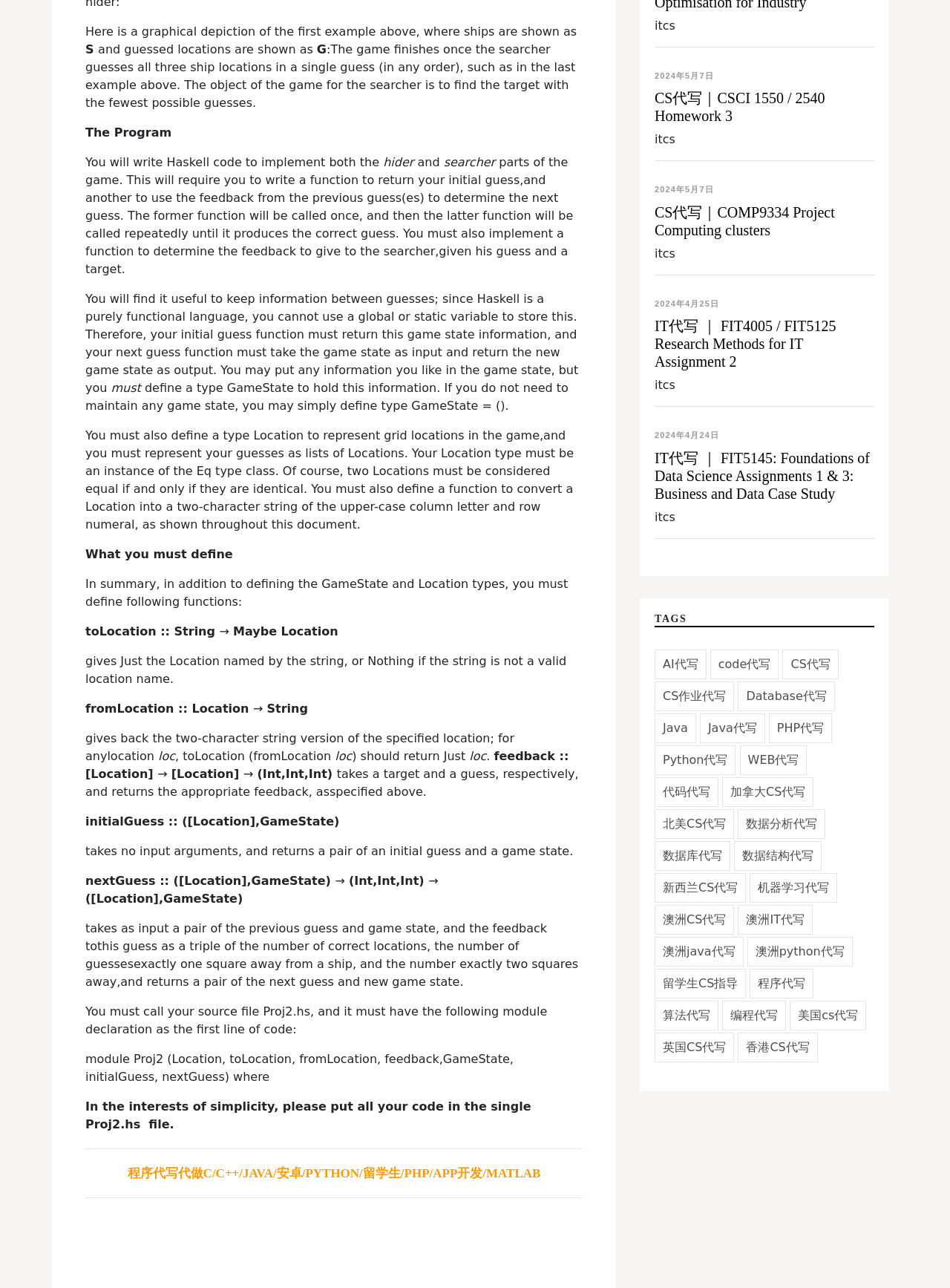Provide a thorough and detailed response to the question by examining the image: 
How many links are there on the webpage?

After analyzing the webpage, I found 19 links, including links to other homework assignments and tags such as 'CS代写', 'IT代写', and 'Python代写'.